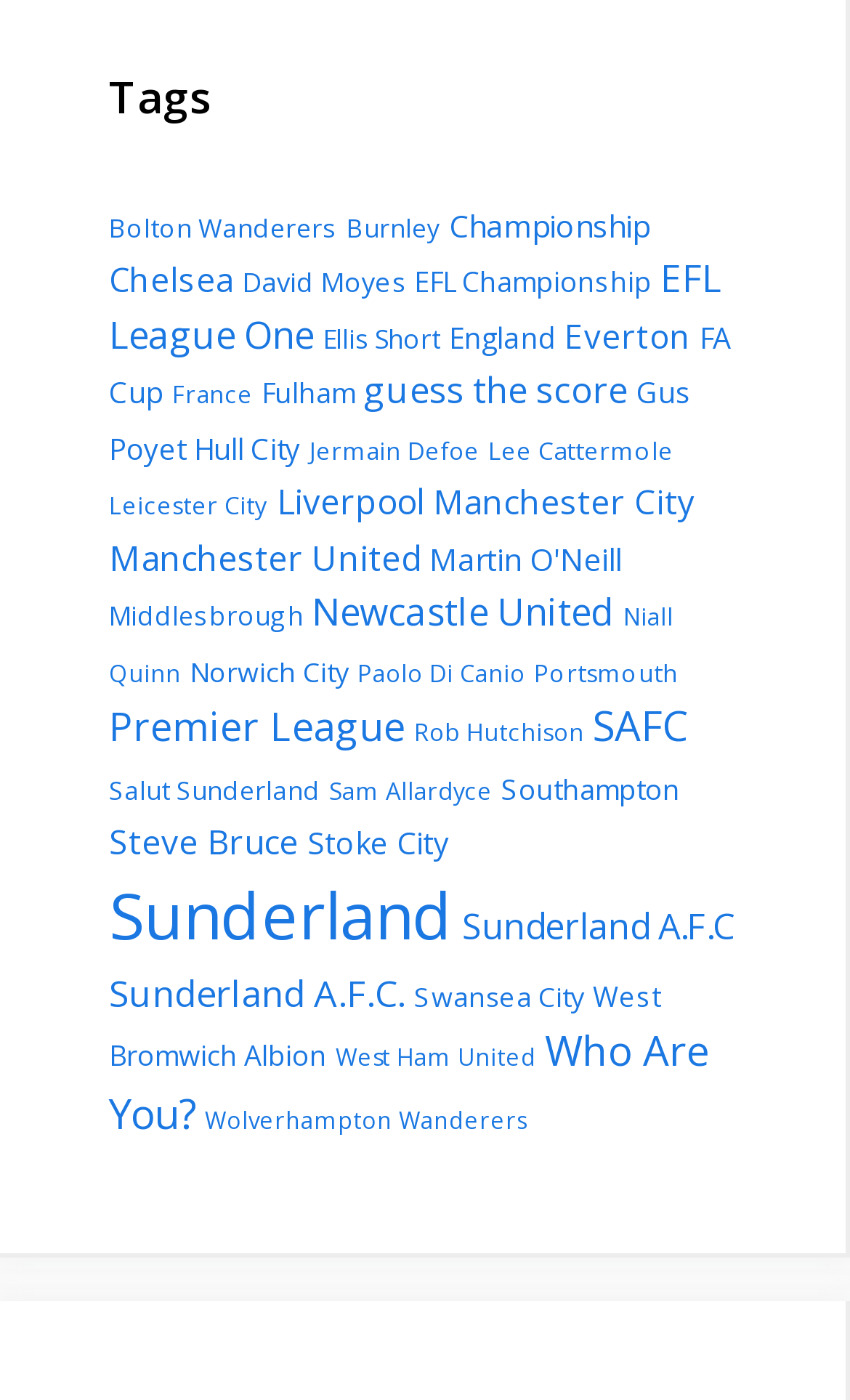Is 'Ellis Short' a football team?
Provide an in-depth and detailed explanation in response to the question.

Based on the webpage, 'Ellis Short' is a link with 95 items, but it is not categorized with other football teams, and it is more likely a person's name, possibly a football player or coach.